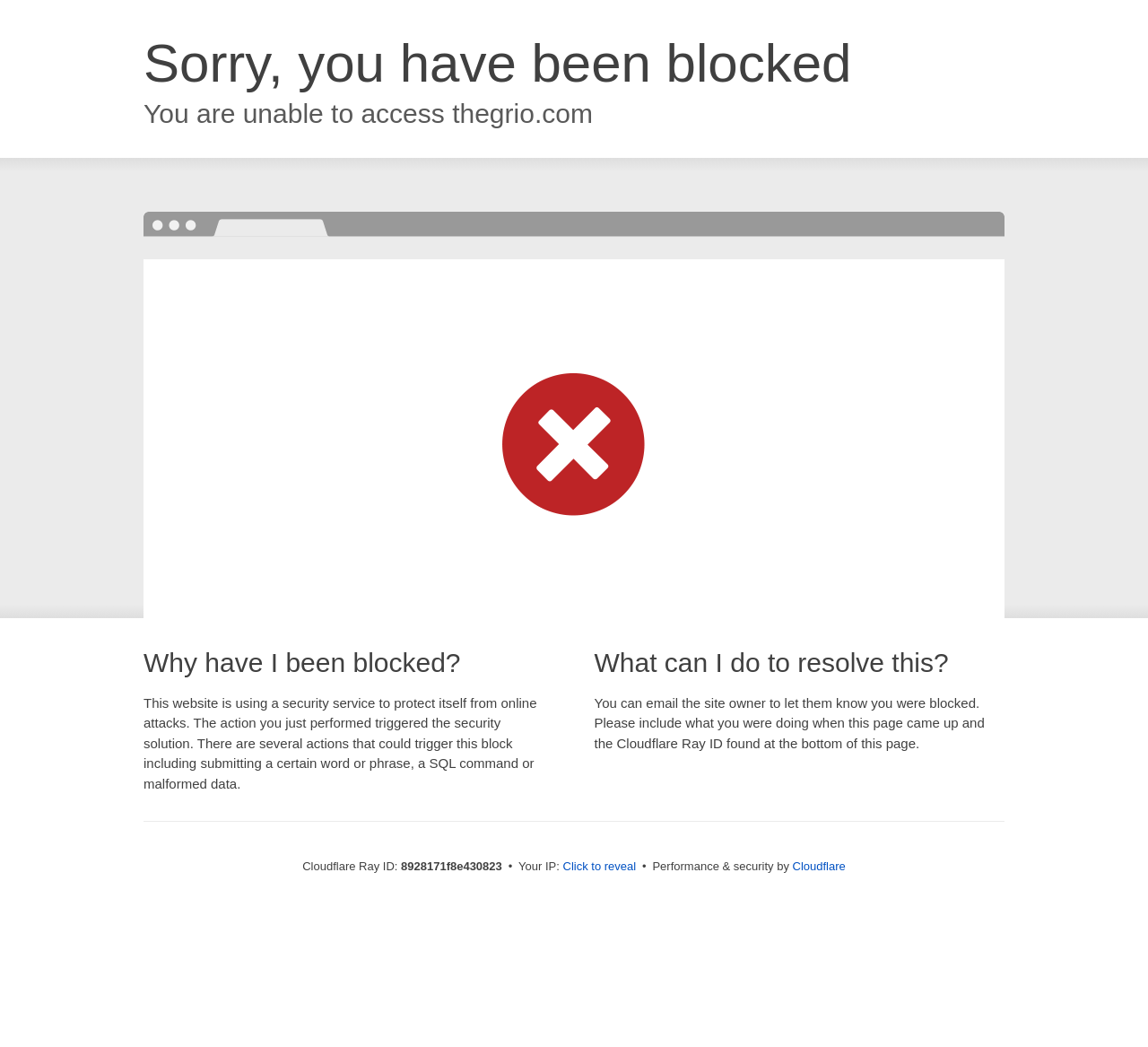Based on the visual content of the image, answer the question thoroughly: What is the reason for being blocked?

The reason for being blocked is that the action performed triggered the security solution, which is protecting the website from online attacks.